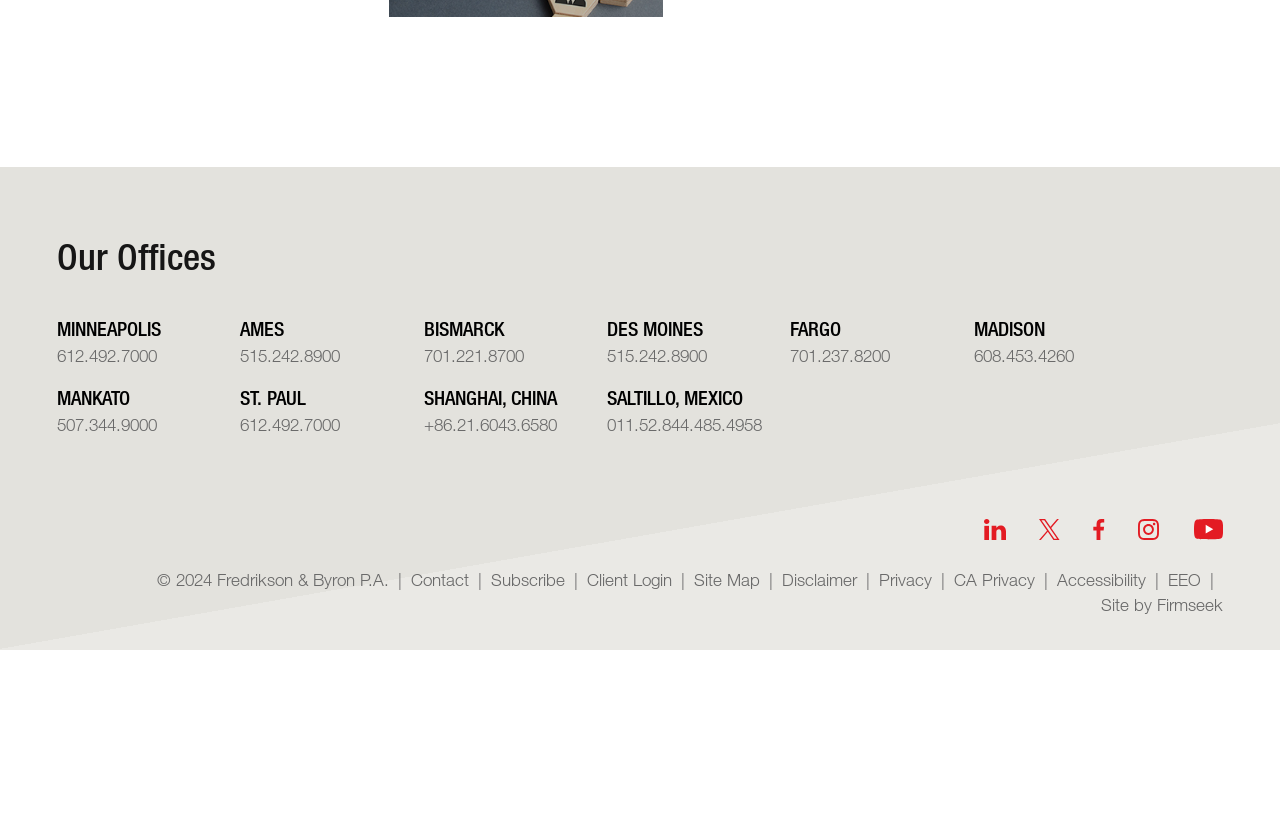Provide the bounding box coordinates for the area that should be clicked to complete the instruction: "Click on MINNEAPOLIS office link".

[0.045, 0.386, 0.126, 0.414]